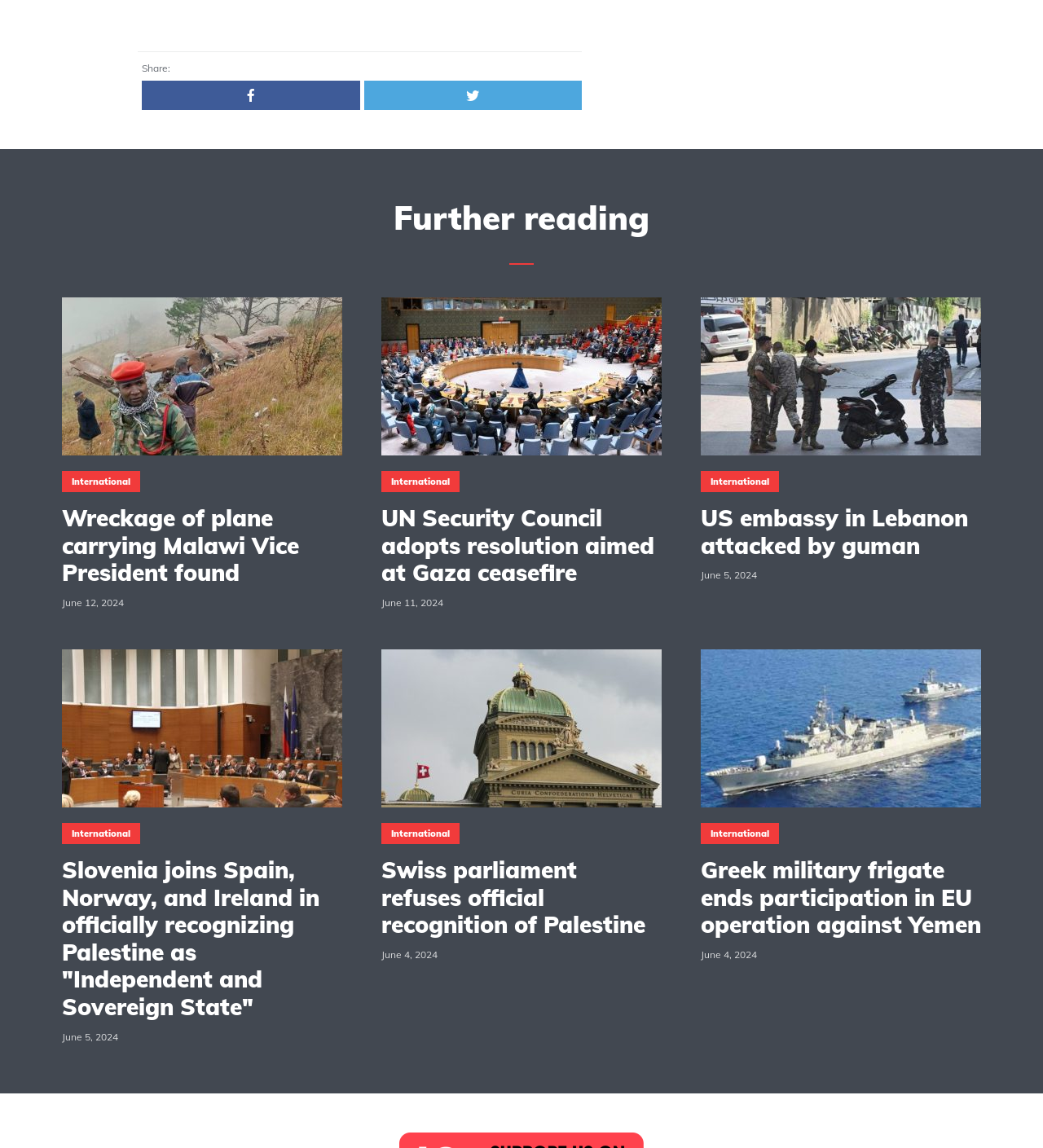Using the description: "Step 2: Create server folder", determine the UI element's bounding box coordinates. Ensure the coordinates are in the format of four float numbers between 0 and 1, i.e., [left, top, right, bottom].

None